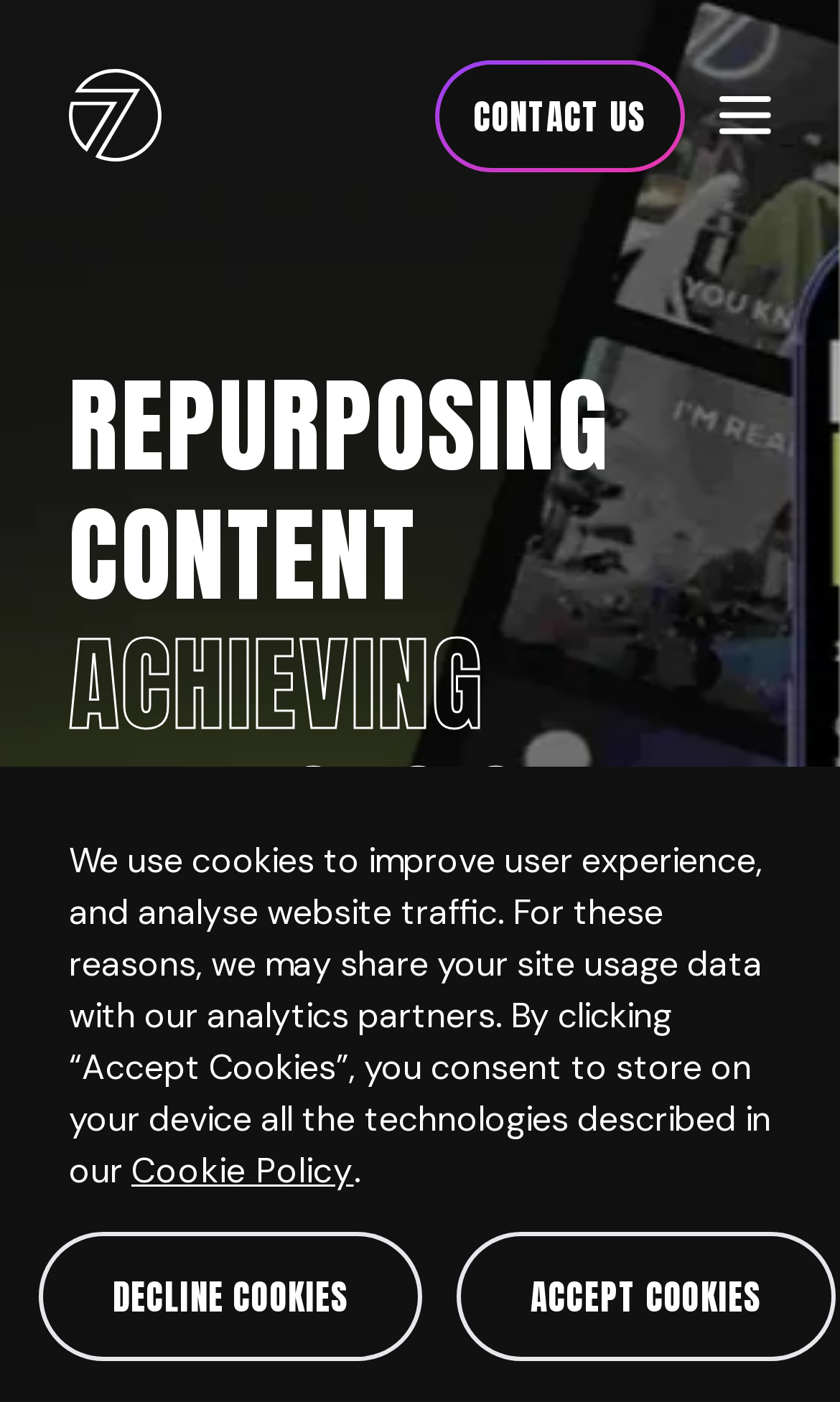Examine the image and give a thorough answer to the following question:
What is the logo of the company?

I found the logo by looking at the top left corner of the webpage, where I saw an image with the text 'Rise-at-seven-logo'.